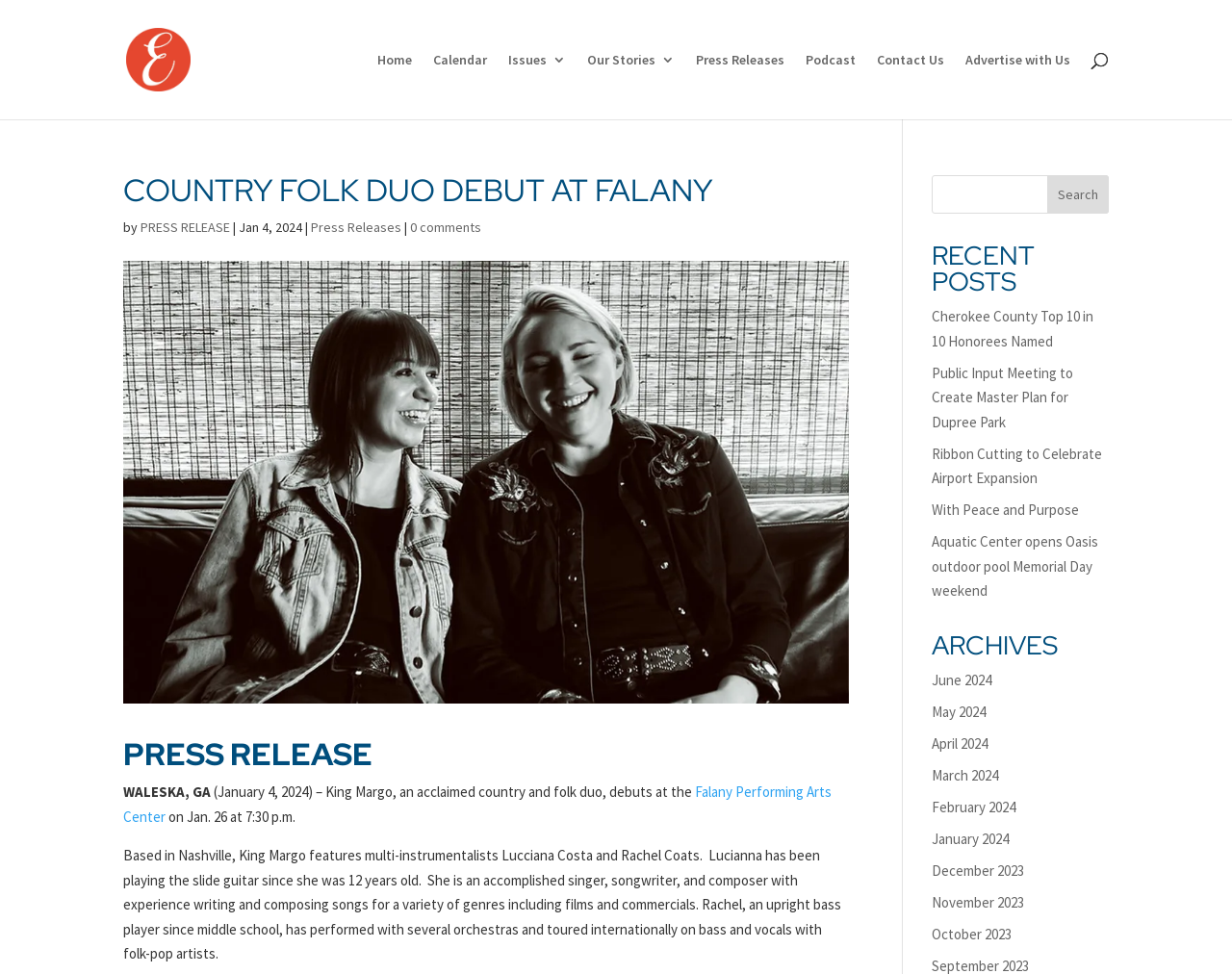Given the description Home, predict the bounding box coordinates of the UI element. Ensure the coordinates are in the format (top-left x, top-left y, bottom-right x, bottom-right y) and all values are between 0 and 1.

[0.306, 0.054, 0.334, 0.123]